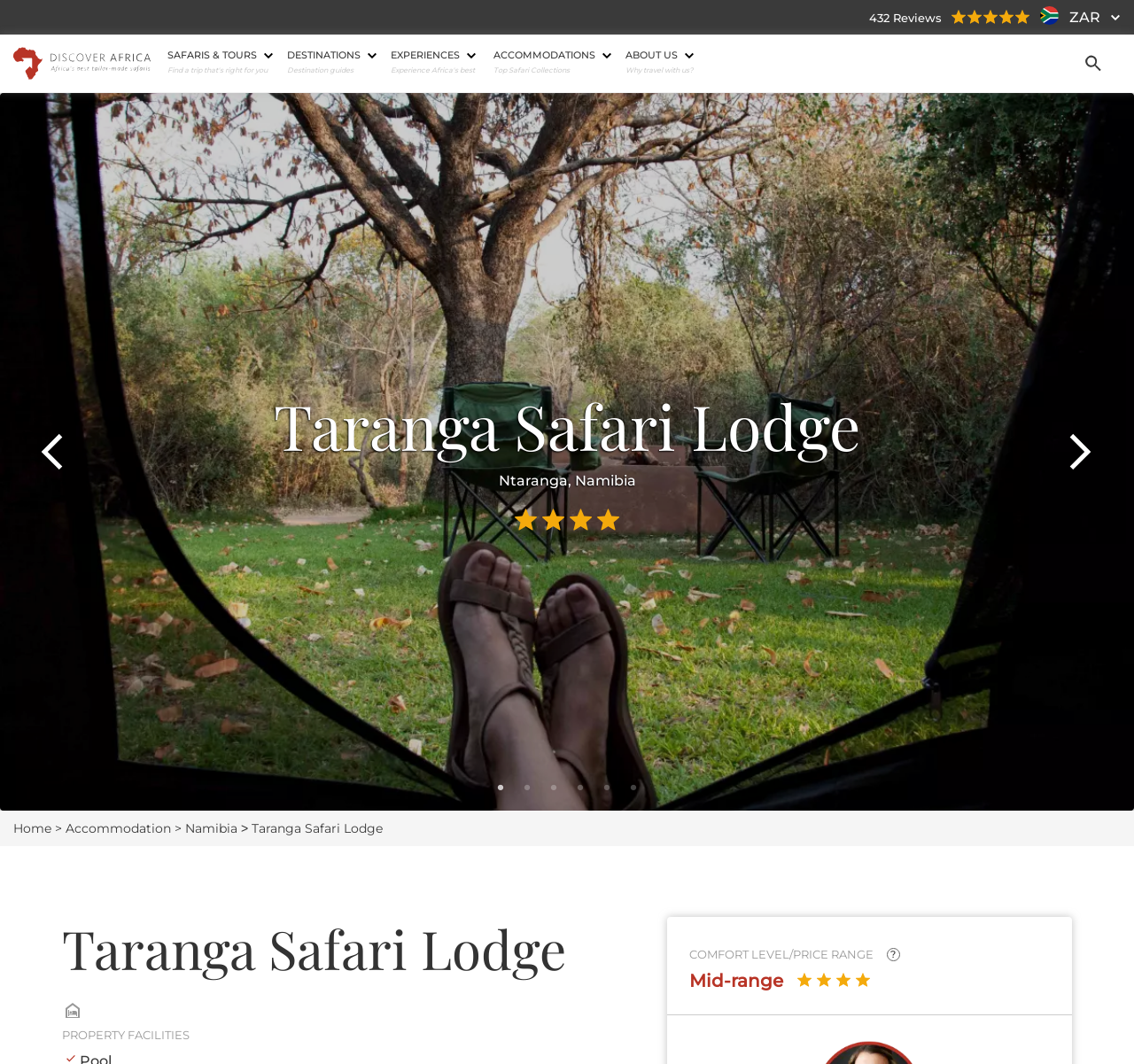Please identify the bounding box coordinates of where to click in order to follow the instruction: "View 'SAFARIS & TOURS'".

[0.148, 0.048, 0.237, 0.057]